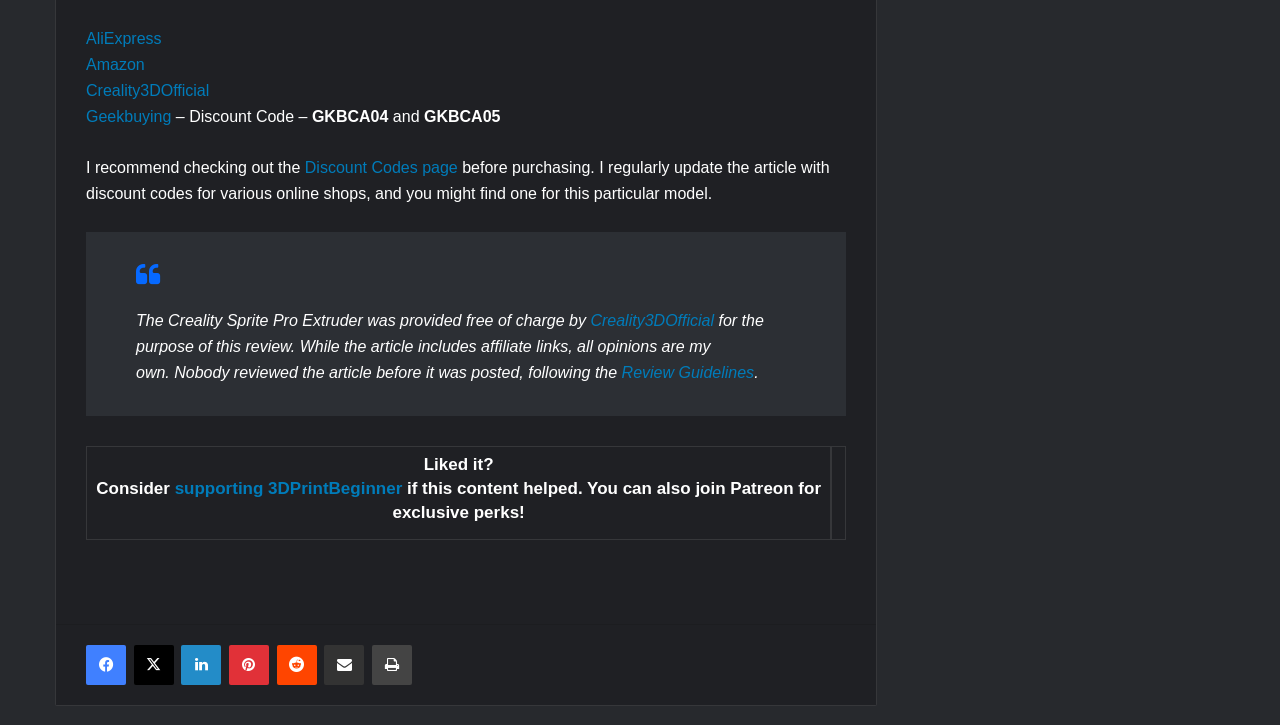What is the author's relationship with Creality3DOfficial?
Offer a detailed and full explanation in response to the question.

I found this answer by analyzing the text within the blockquote element, which states 'The Creality Sprite Pro Extruder was provided free of charge by Creality3DOfficial for the purpose of this review.' This indicates that the author received the product for free in exchange for reviewing it.